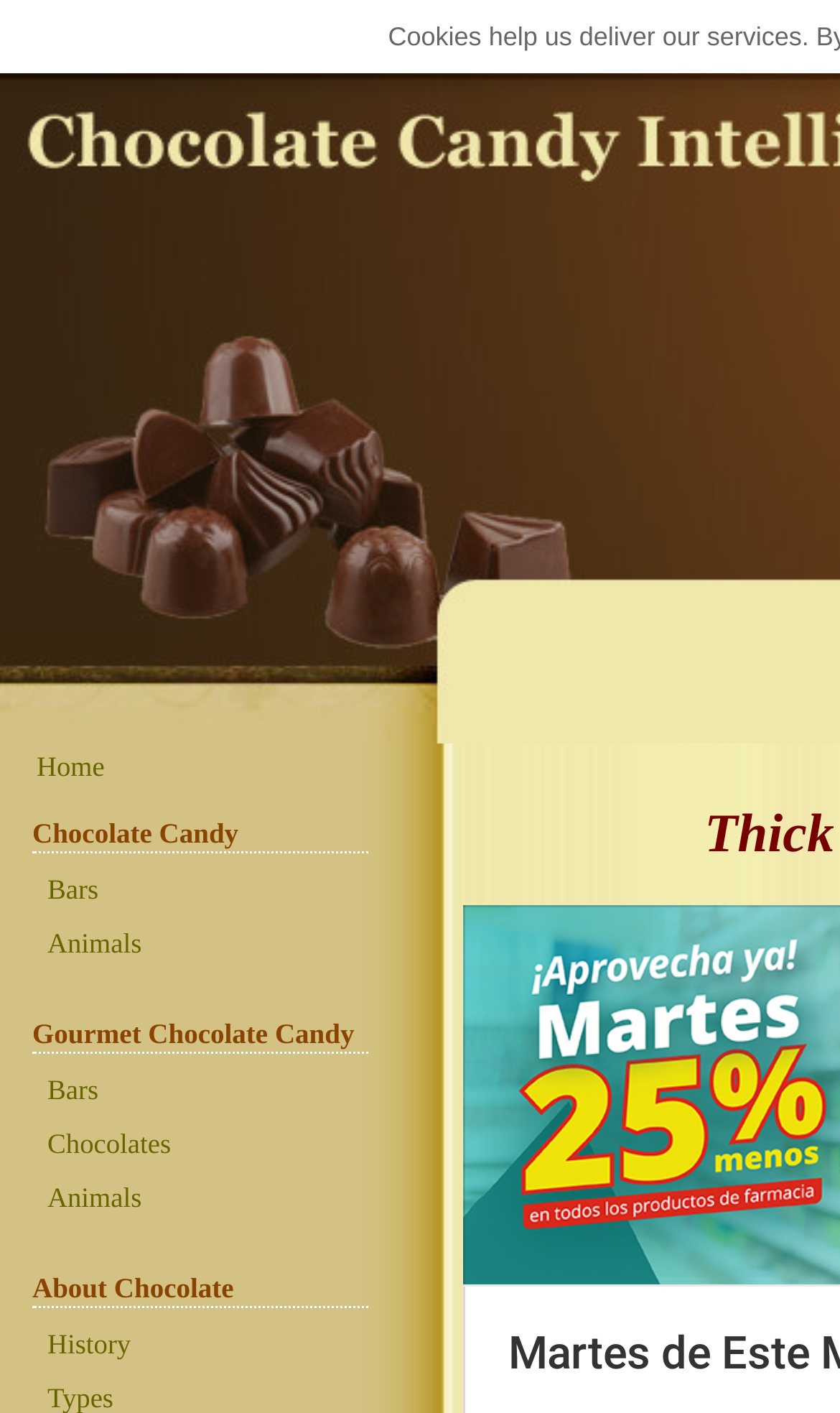Identify the text that serves as the heading for the webpage and generate it.

Chunky
Thick Milk Chocolate with Peanuts and Raisins
